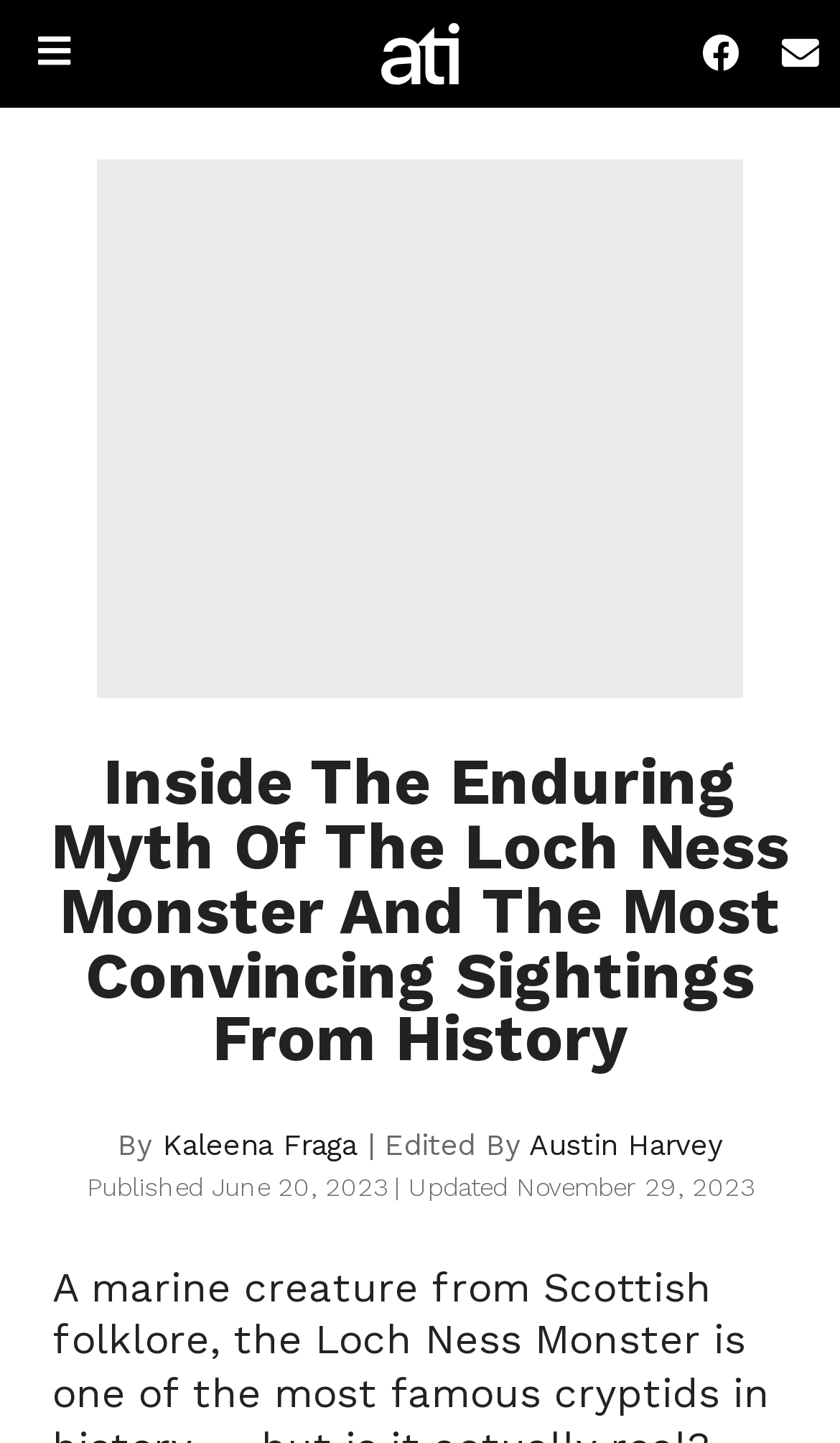From the element description Facebook, predict the bounding box coordinates of the UI element. The coordinates must be specified in the format (top-left x, top-left y, bottom-right x, bottom-right y) and should be within the 0 to 1 range.

[0.81, 0.0, 0.905, 0.075]